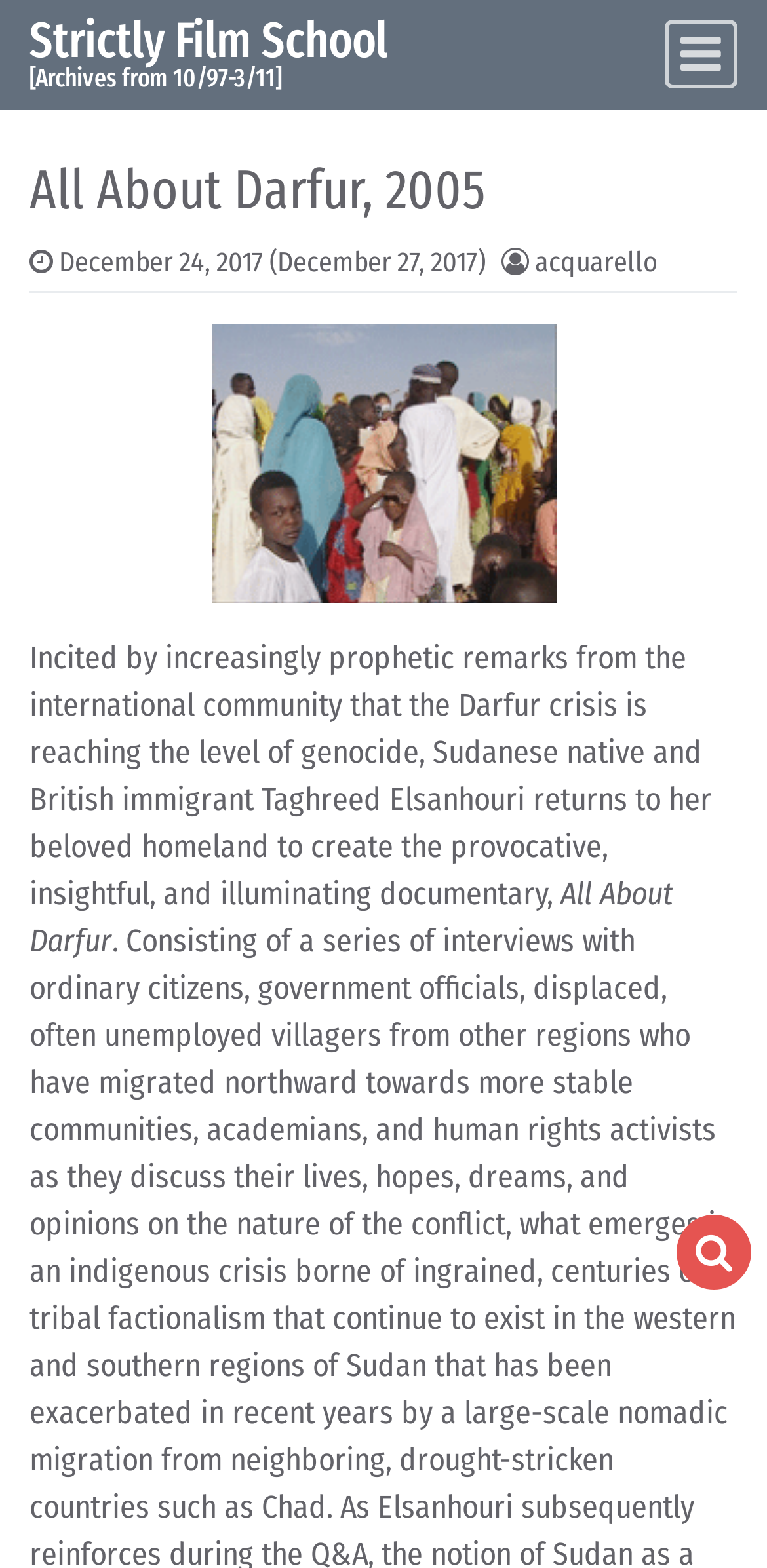Find the primary header on the webpage and provide its text.

All About Darfur, 2005